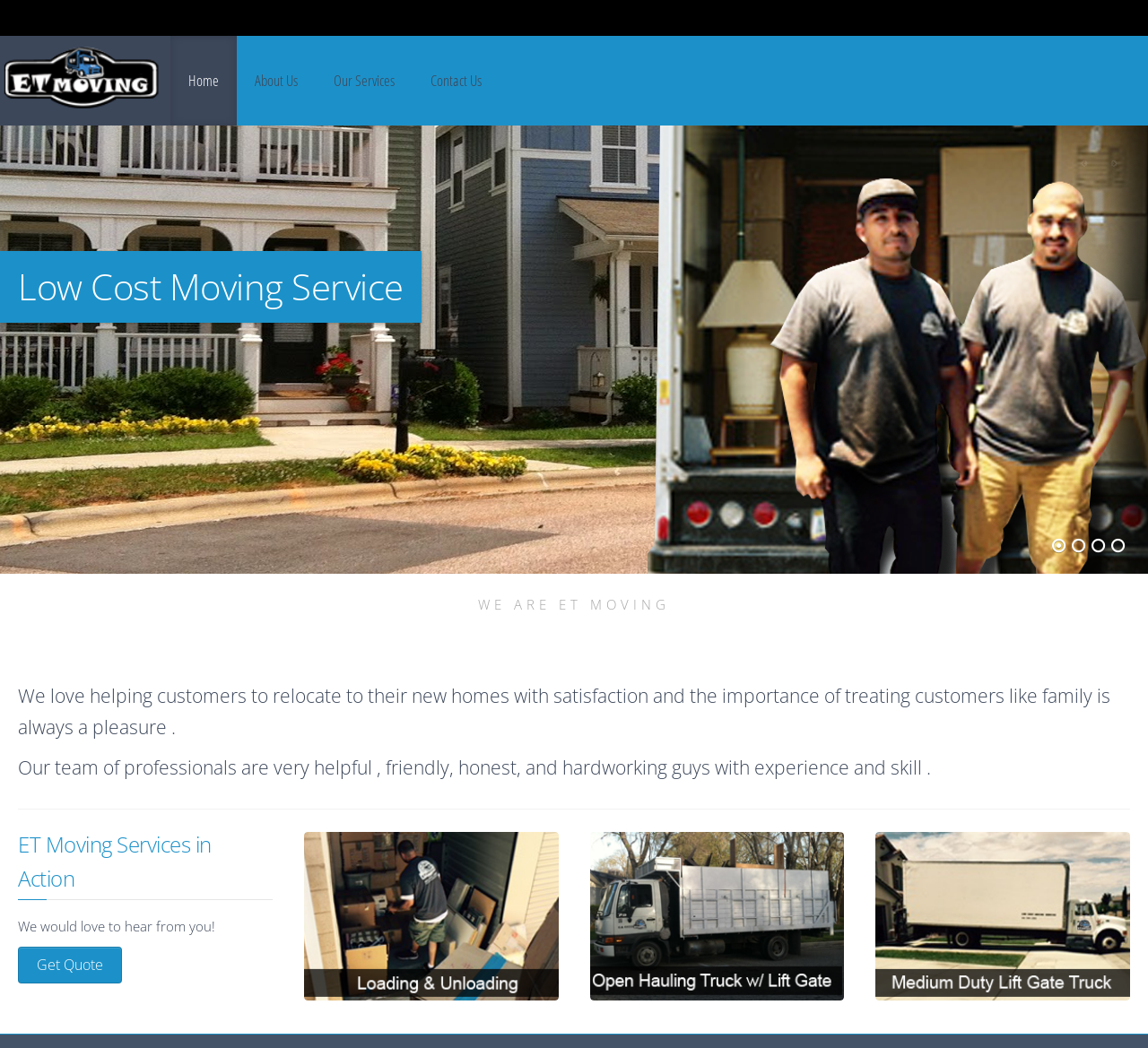Determine the bounding box coordinates for the area that should be clicked to carry out the following instruction: "View professional loaders and moving labor services".

[0.265, 0.794, 0.486, 0.954]